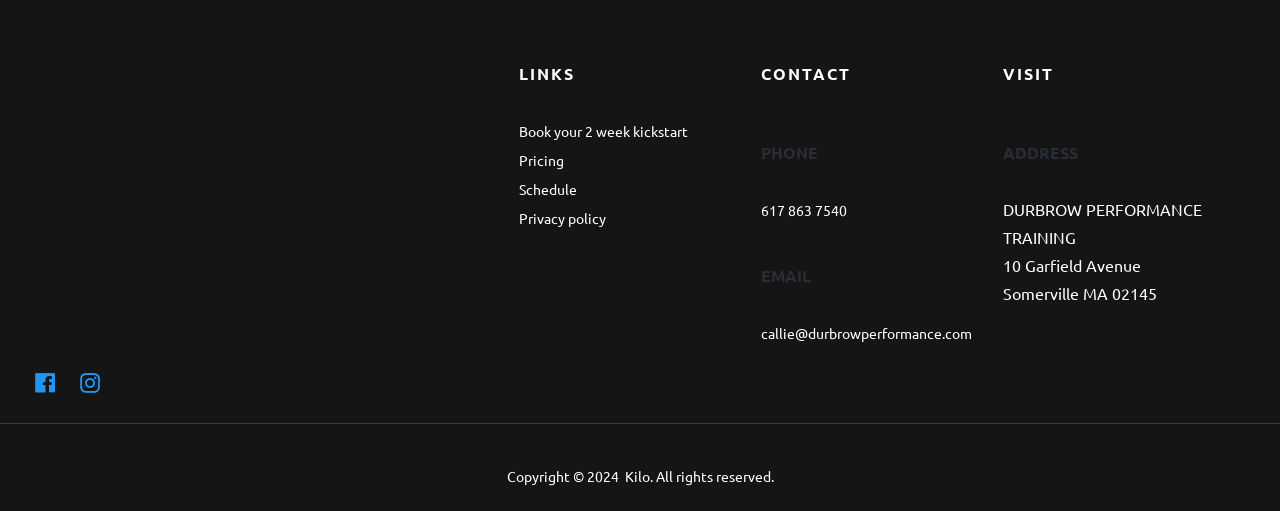Based on the element description parent_node: TWITTER aria-label="Back to top", identify the bounding box of the UI element in the given webpage screenshot. The coordinates should be in the format (top-left x, top-left y, bottom-right x, bottom-right y) and must be between 0 and 1.

None